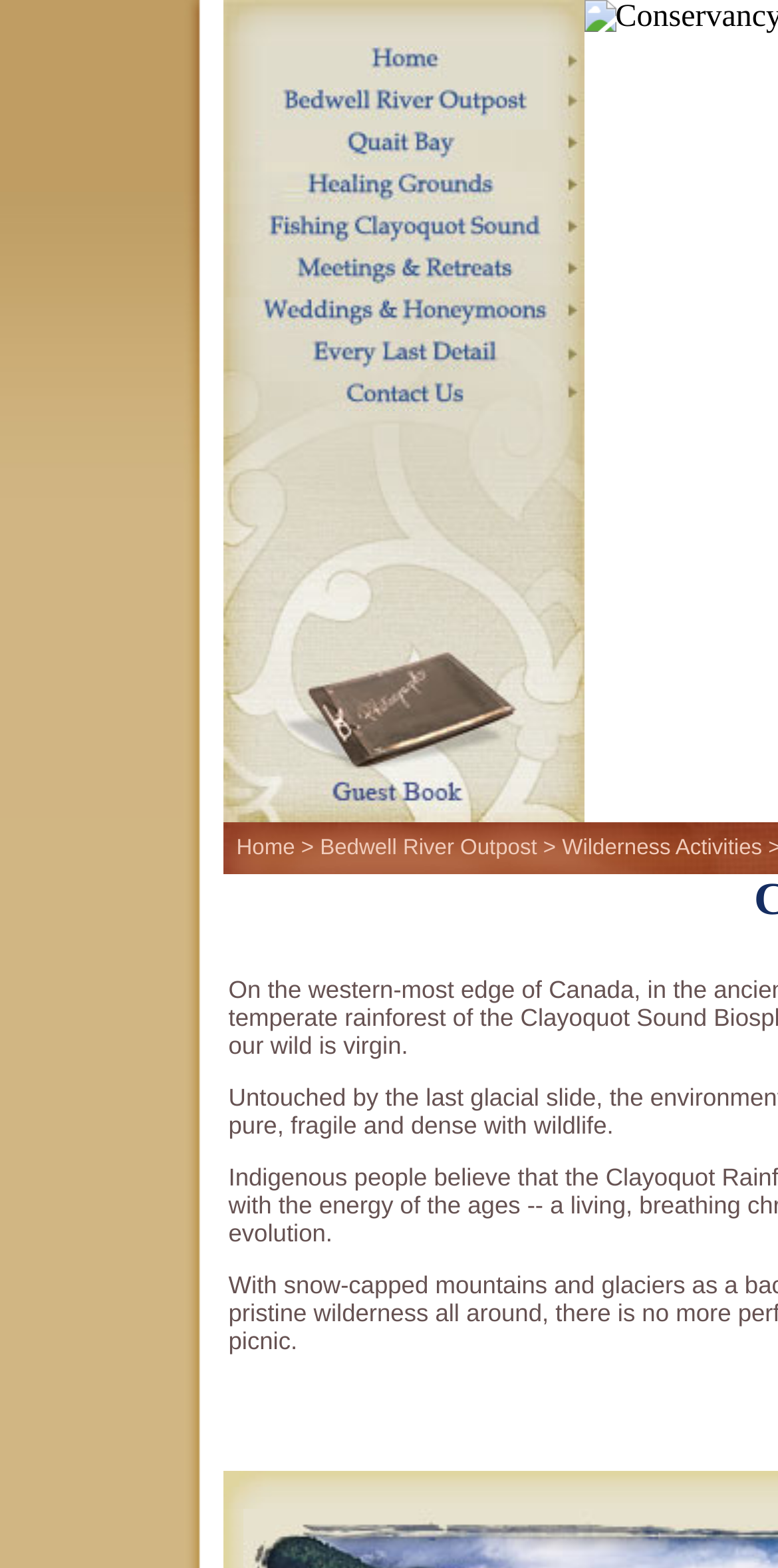Give a one-word or short phrase answer to the question: 
How many rows are in the table?

3